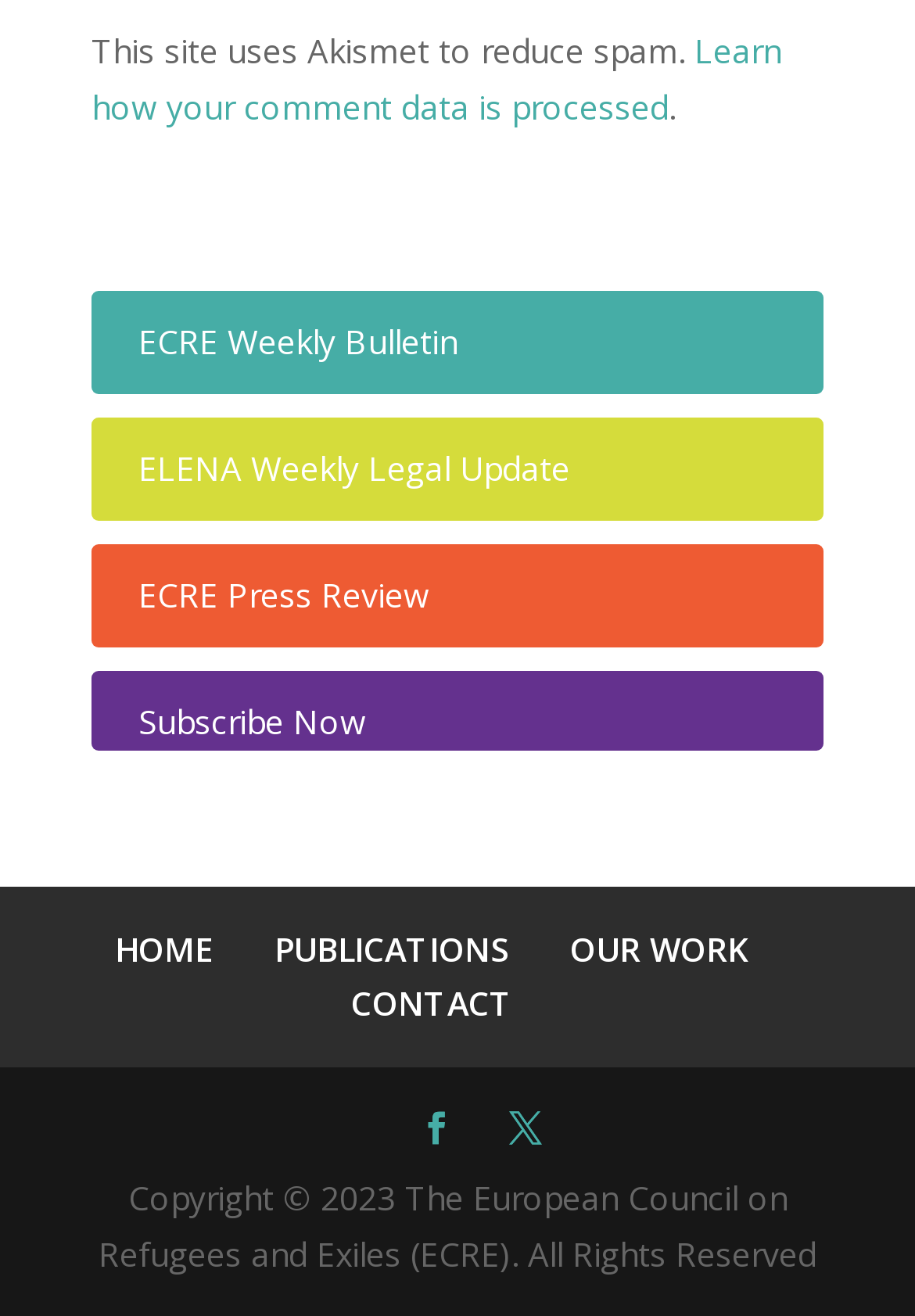Please provide the bounding box coordinates for the element that needs to be clicked to perform the instruction: "Get a complimentary copy". The coordinates must consist of four float numbers between 0 and 1, formatted as [left, top, right, bottom].

None